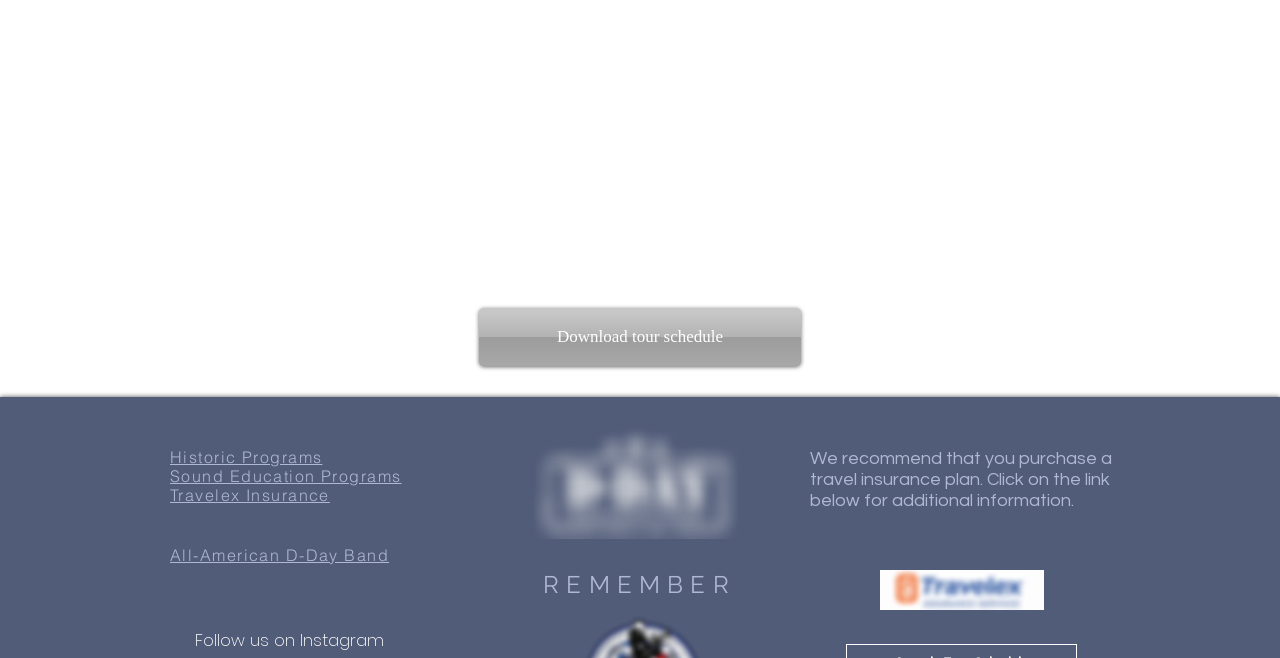How many images are there on the webpage?
Answer with a single word or phrase, using the screenshot for reference.

2